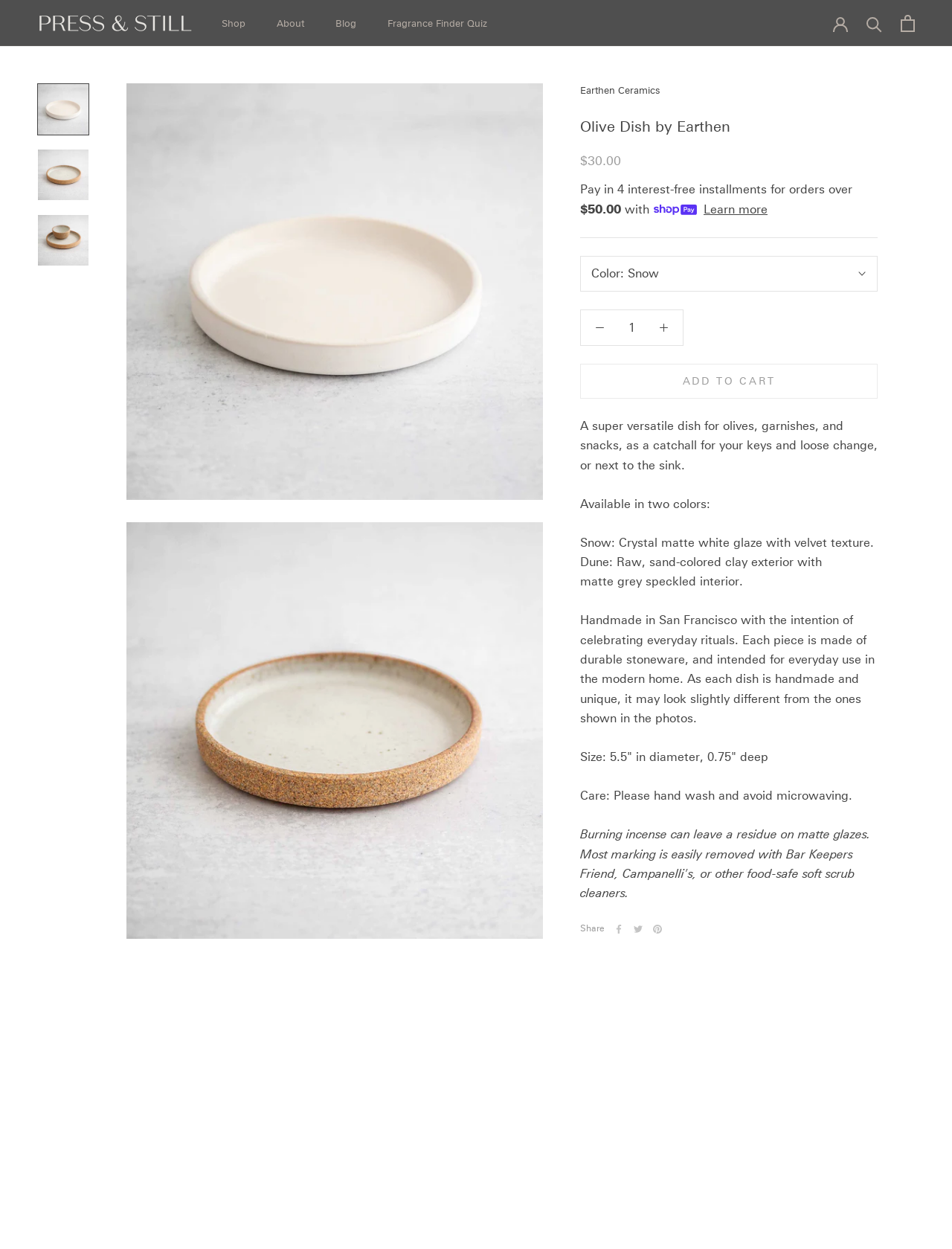Can you find the bounding box coordinates of the area I should click to execute the following instruction: "Search for something"?

[0.91, 0.012, 0.927, 0.025]